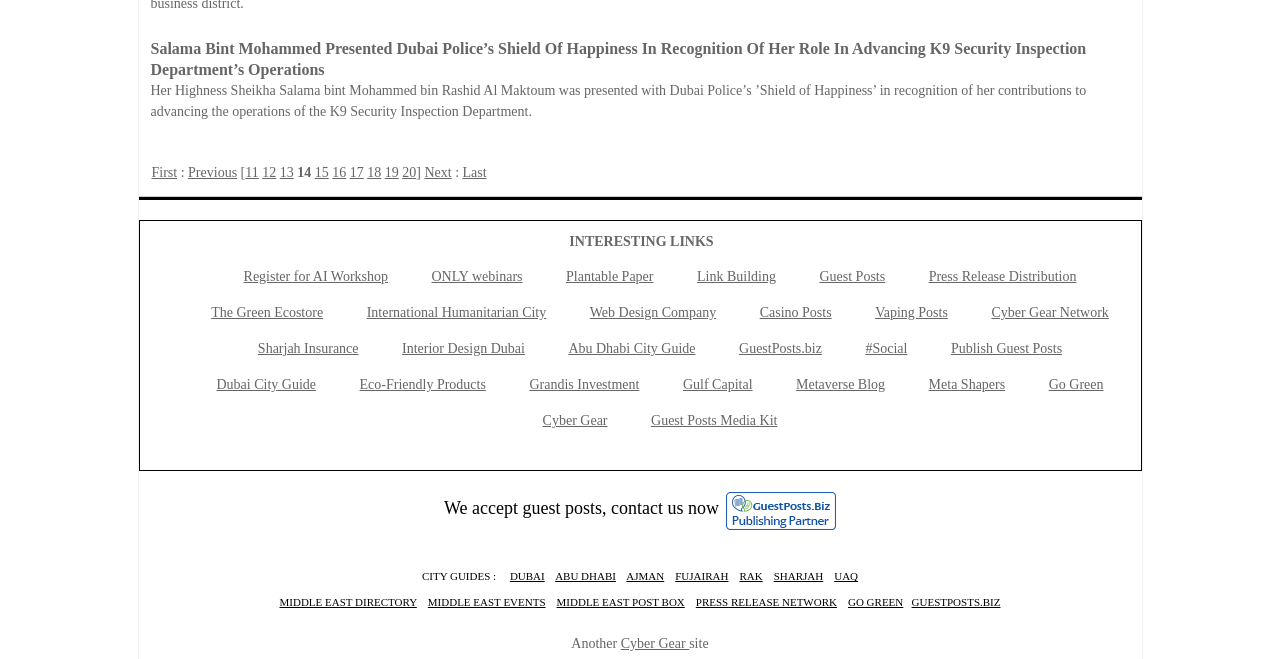Specify the bounding box coordinates of the region I need to click to perform the following instruction: "Contact us now". The coordinates must be four float numbers in the range of 0 to 1, i.e., [left, top, right, bottom].

[0.347, 0.756, 0.562, 0.787]